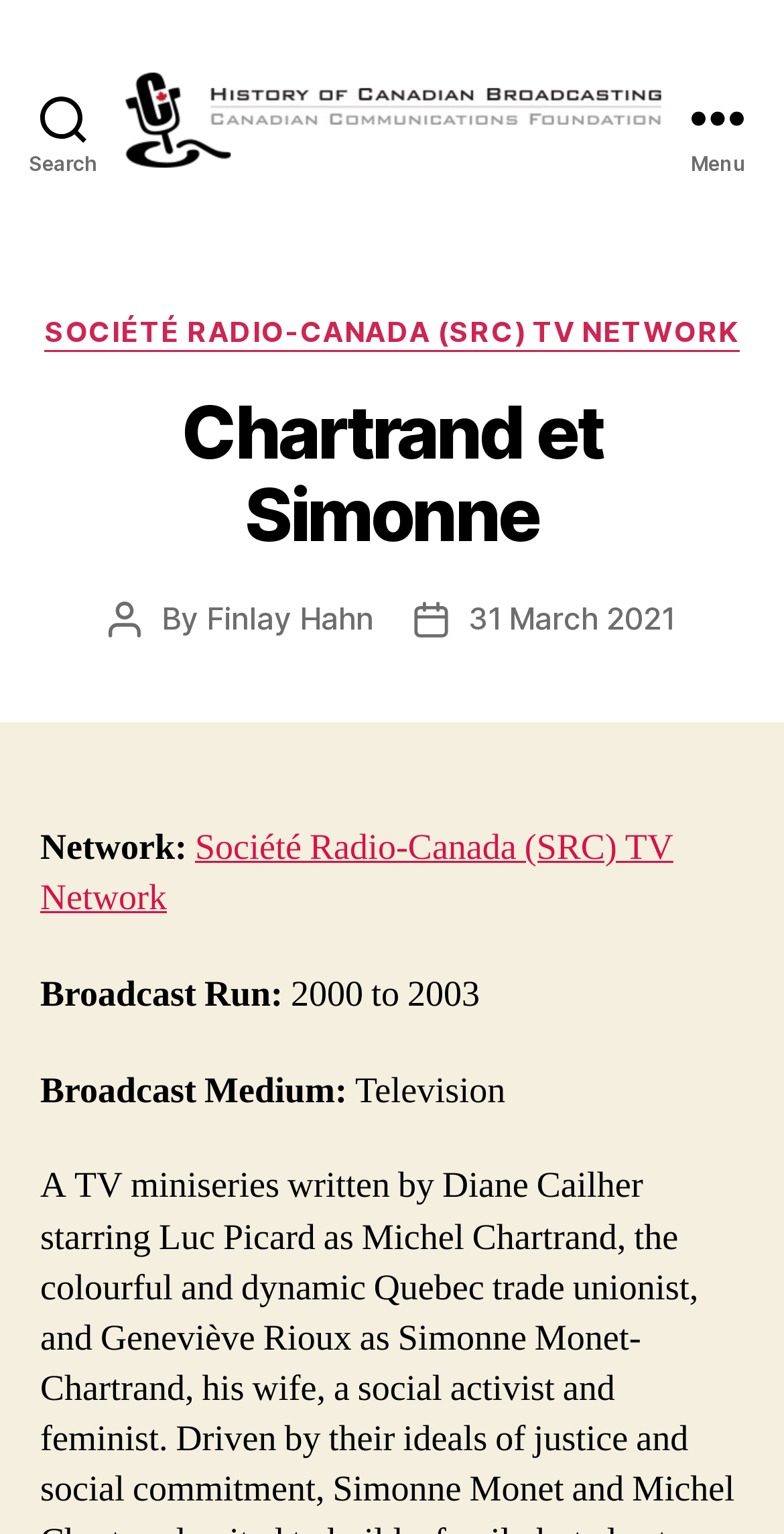What is the broadcast medium?
Identify the answer in the screenshot and reply with a single word or phrase.

Television